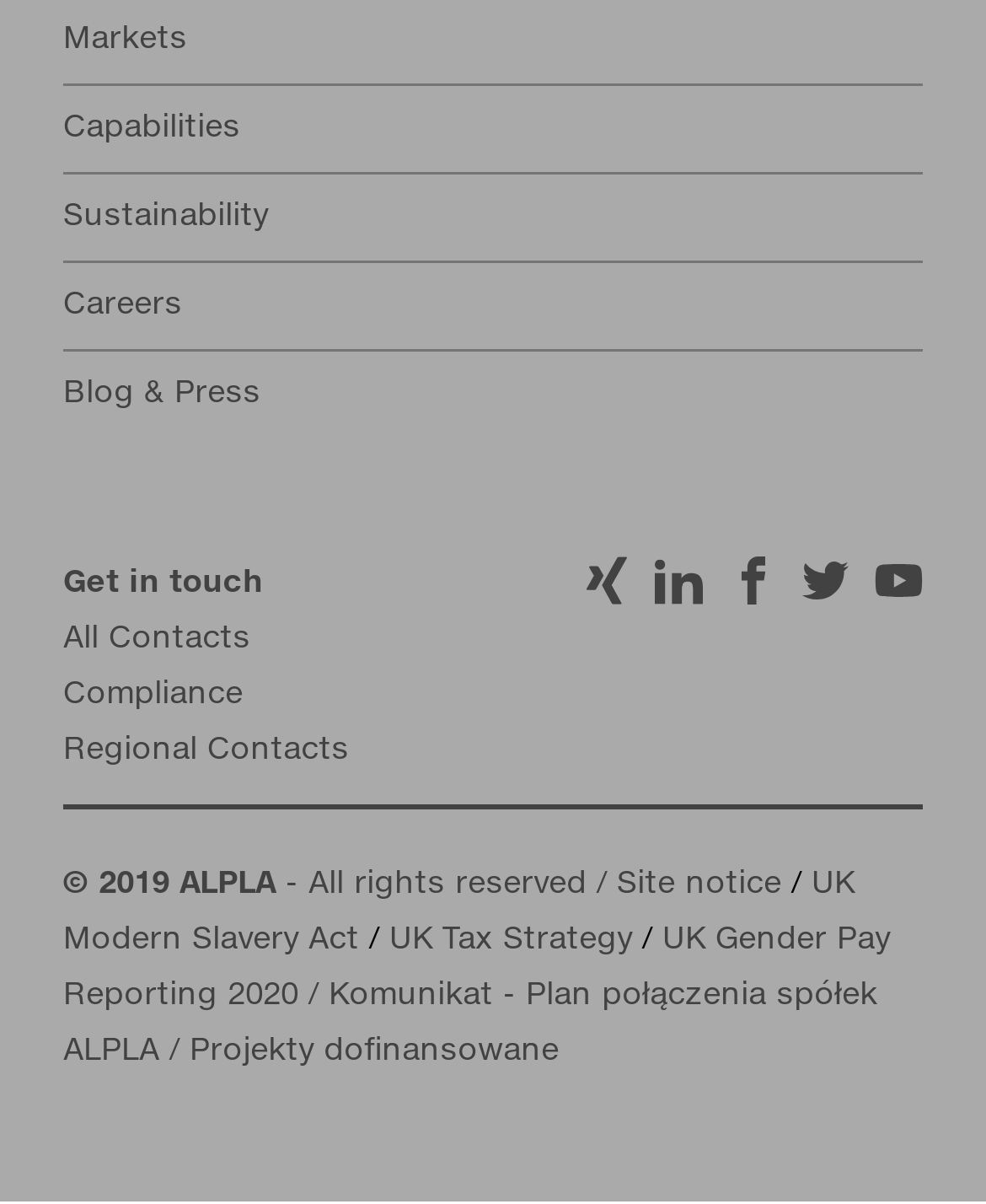How many links are there in the footer section? Based on the screenshot, please respond with a single word or phrase.

6